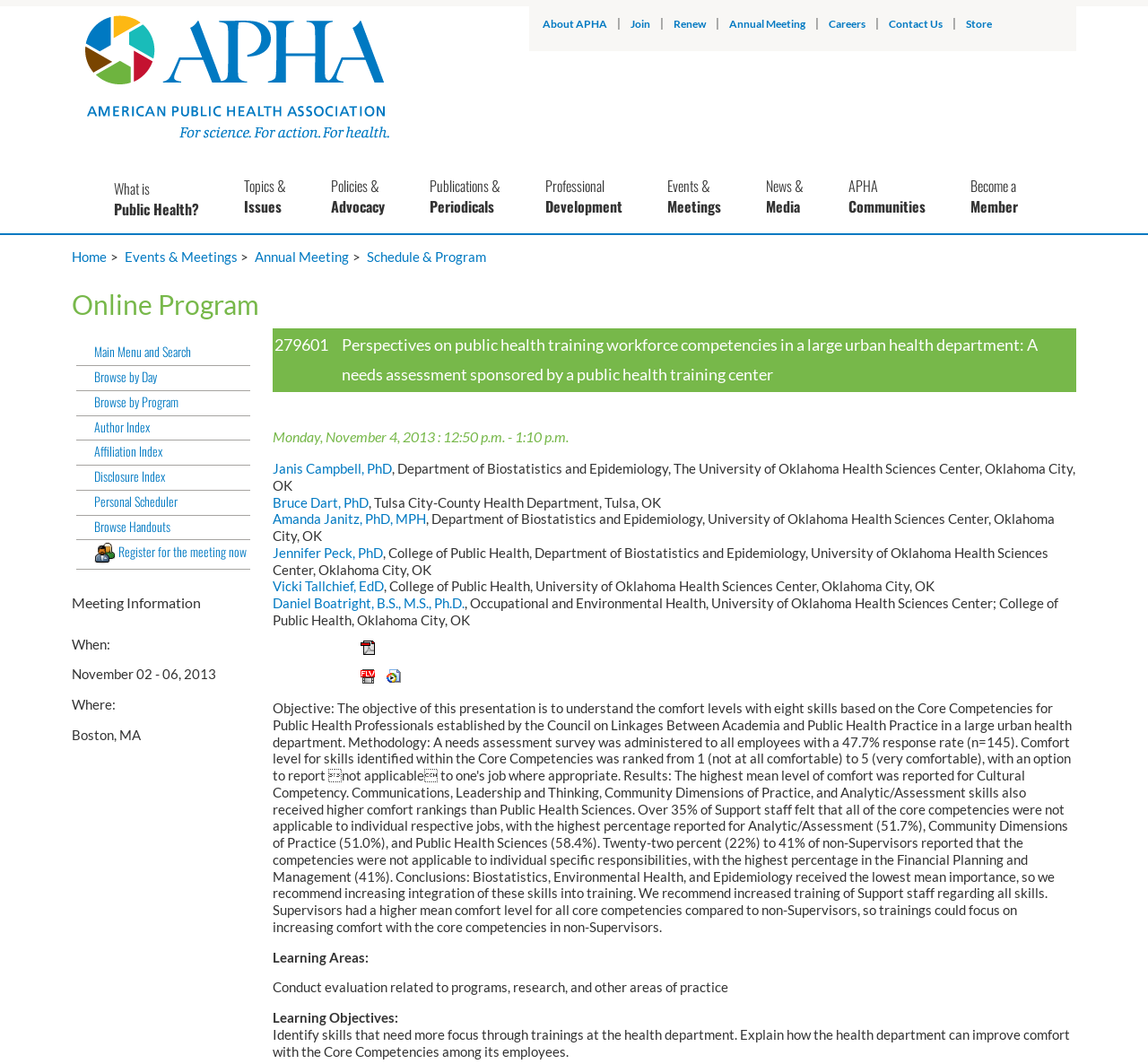Using the information in the image, give a comprehensive answer to the question: 
Who is the author of the presentation?

I found the answer by looking at the links under the 'Online Program' heading, which lists the authors of the presentation. The first author listed is Janis Campbell, PhD.